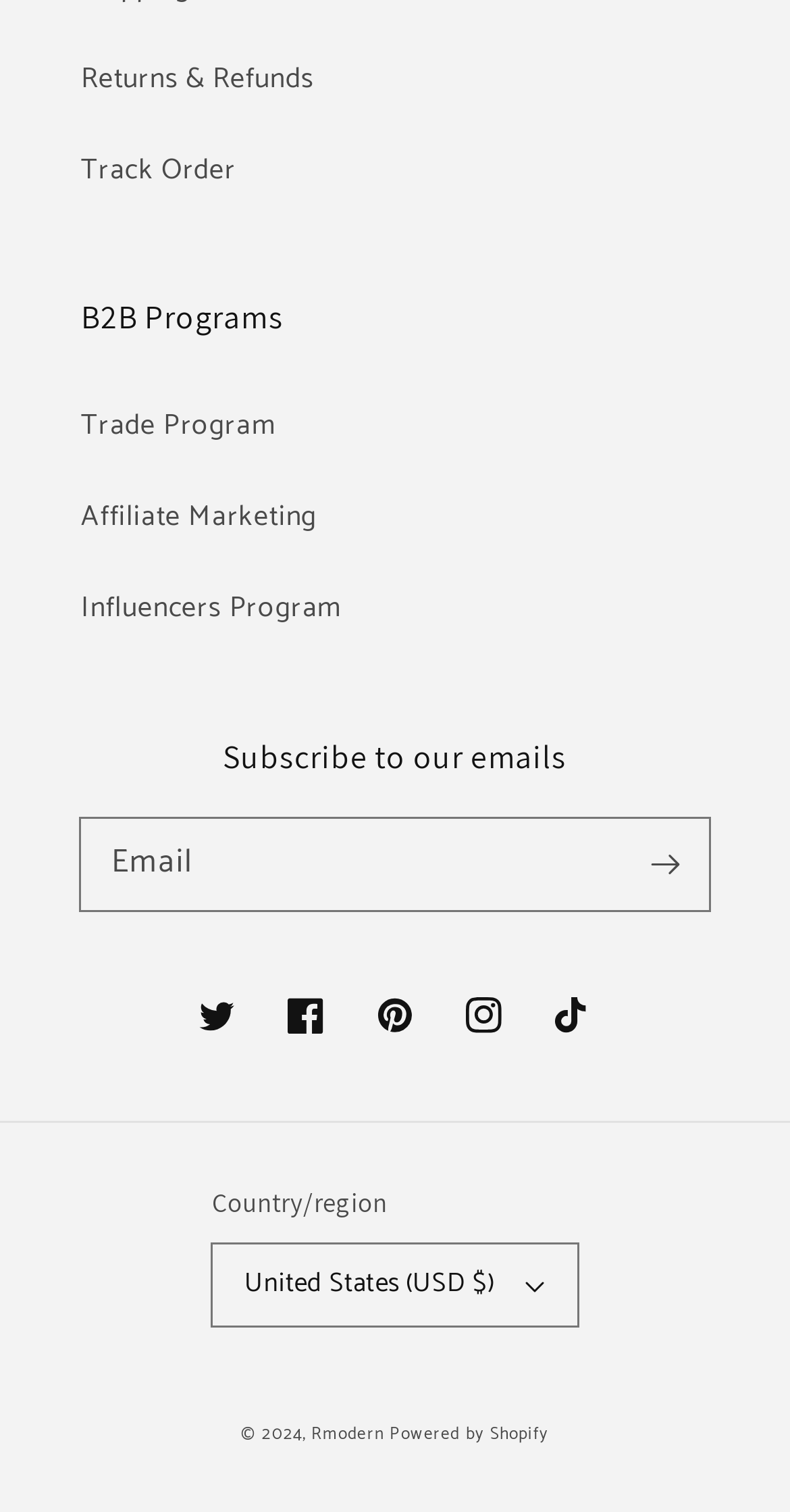Please specify the bounding box coordinates for the clickable region that will help you carry out the instruction: "Subscribe to our emails".

[0.103, 0.487, 0.897, 0.515]